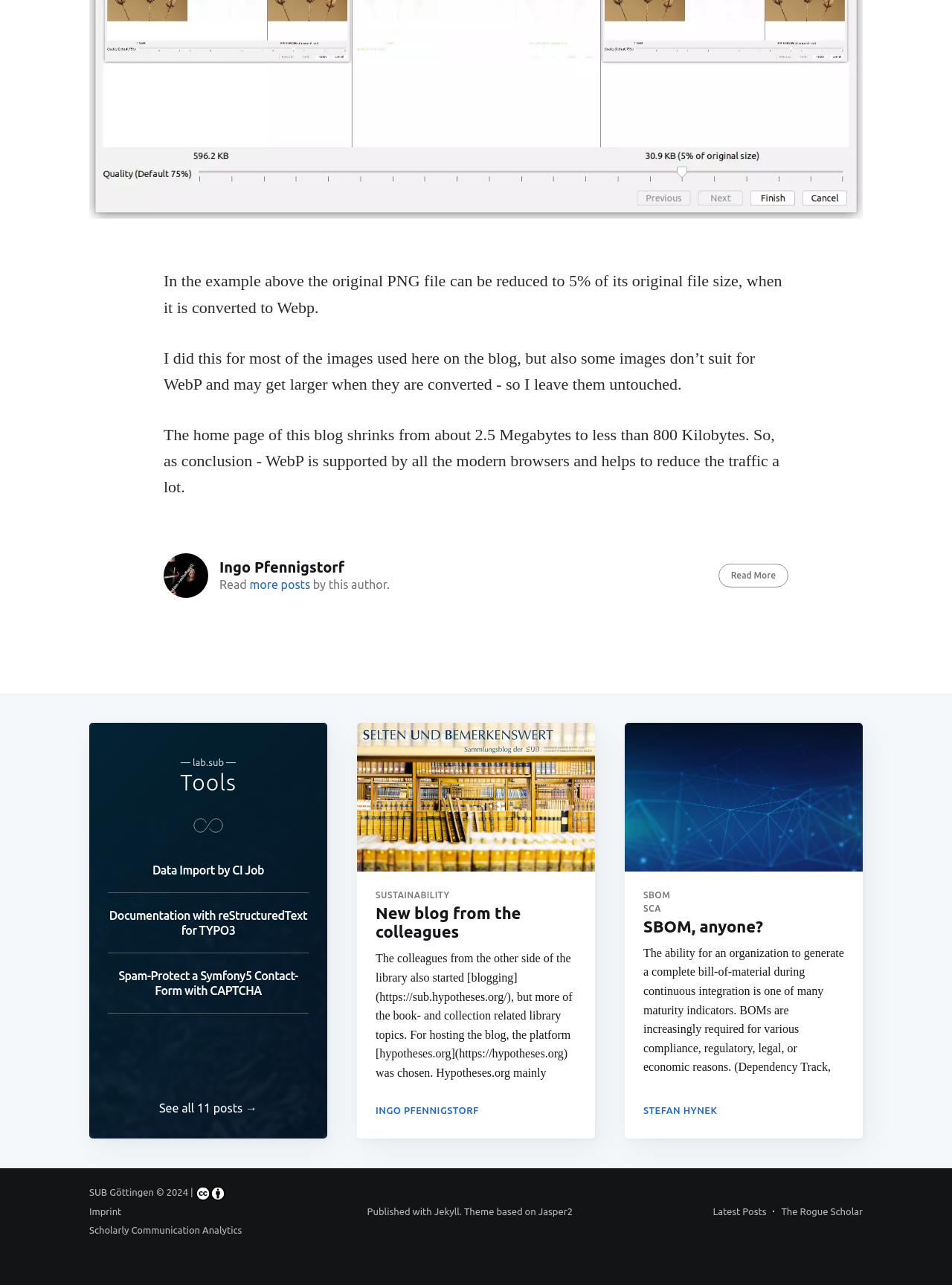Can you specify the bounding box coordinates for the region that should be clicked to fulfill this instruction: "See all 11 posts".

[0.167, 0.857, 0.27, 0.867]